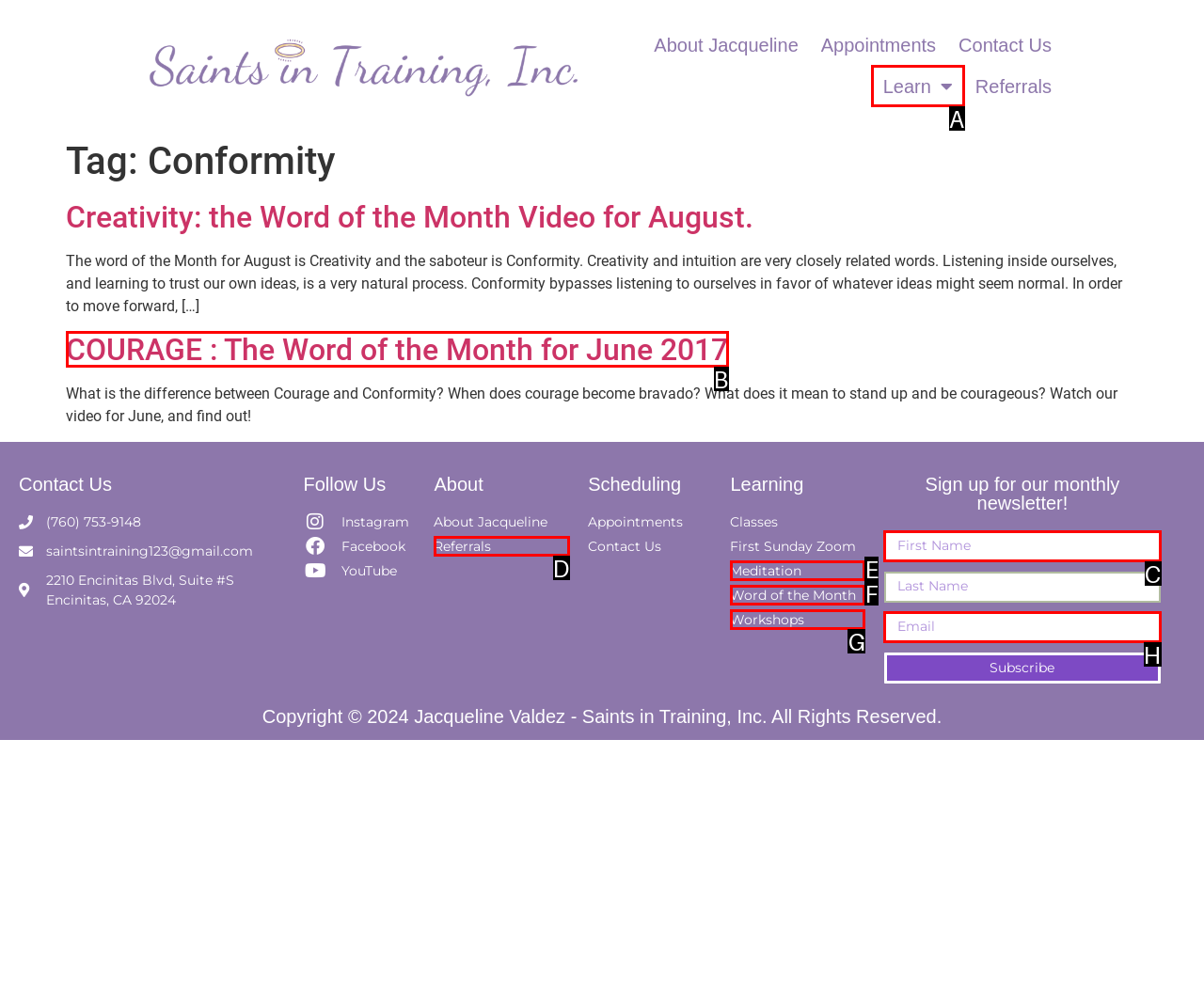Identify the correct lettered option to click in order to perform this task: Click the 'Learn' link. Respond with the letter.

A